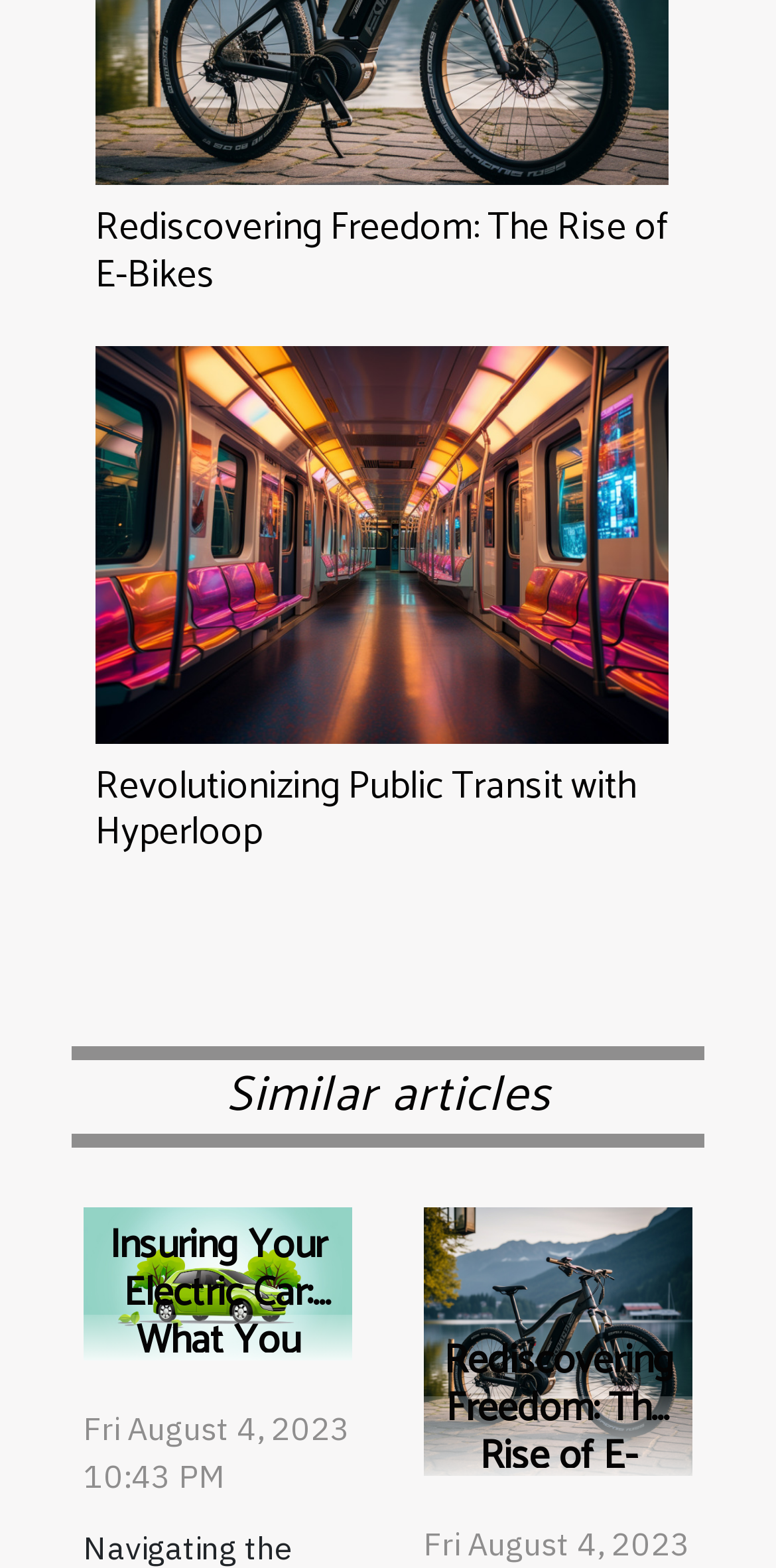Provide the bounding box coordinates for the UI element that is described as: "Revolutionizing Public Transit with Hyperloop".

[0.123, 0.481, 0.821, 0.55]